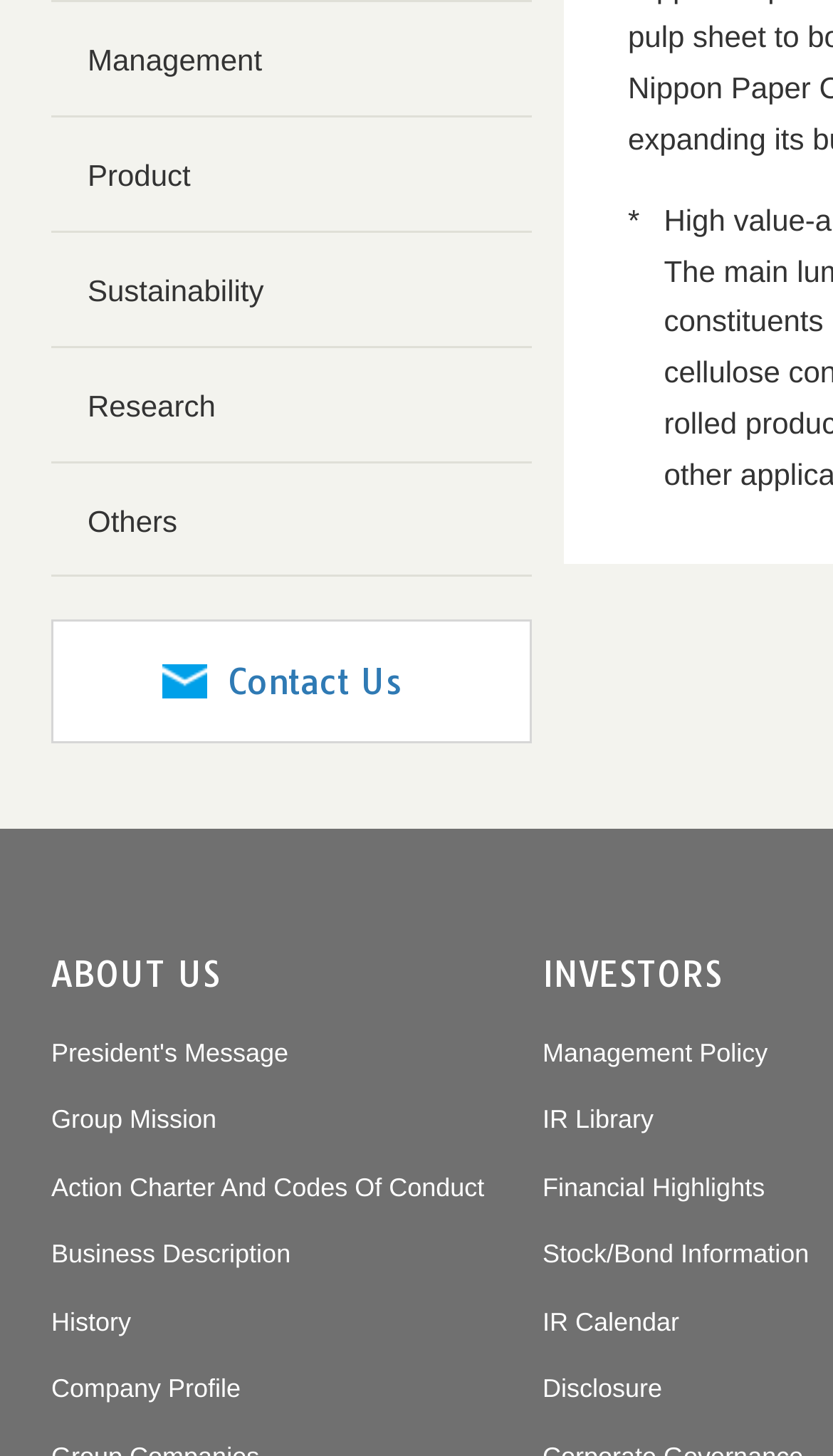Pinpoint the bounding box coordinates of the clickable element needed to complete the instruction: "Click on Management". The coordinates should be provided as four float numbers between 0 and 1: [left, top, right, bottom].

[0.062, 0.006, 0.638, 0.075]